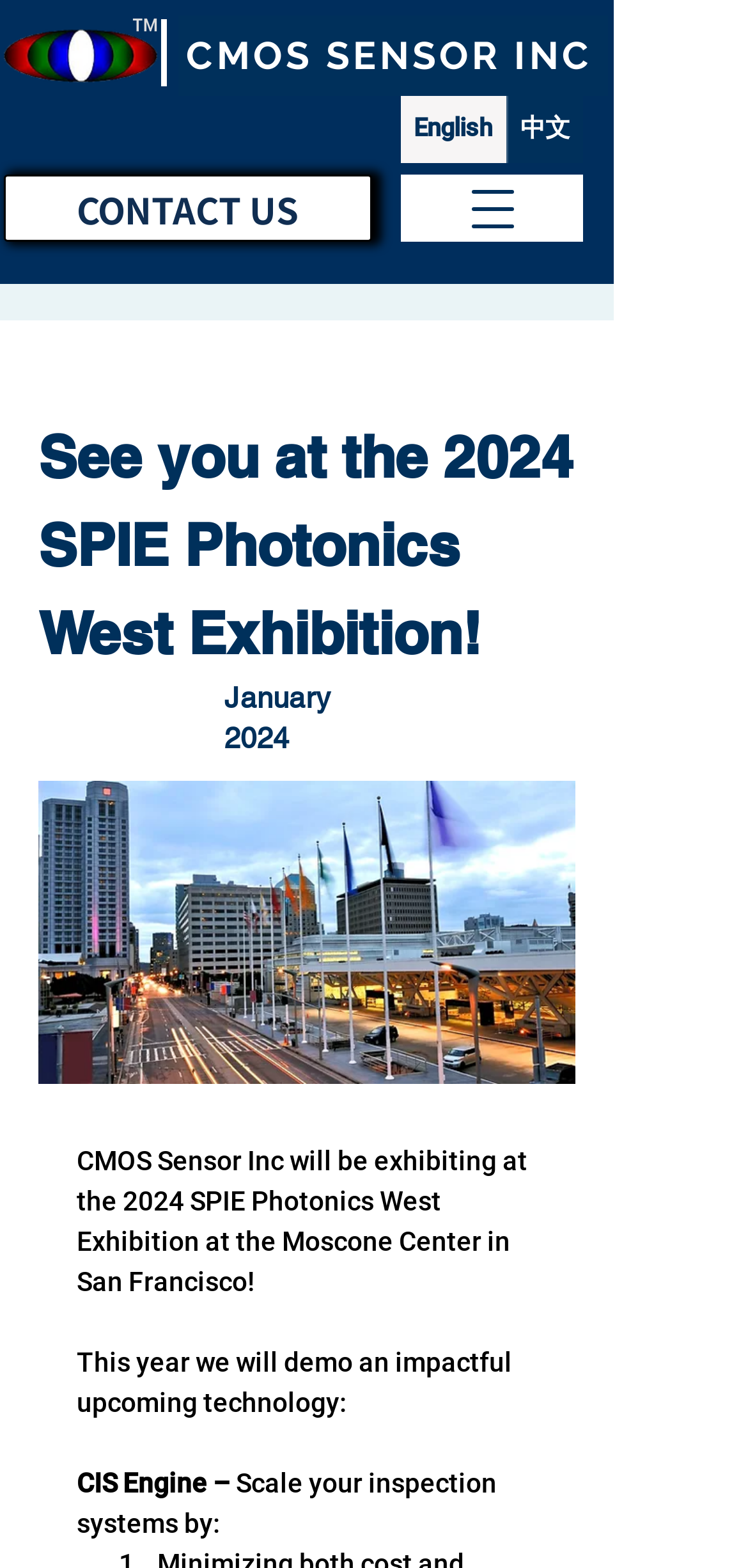Locate the bounding box of the UI element defined by this description: "中文". The coordinates should be given as four float numbers between 0 and 1, formatted as [left, top, right, bottom].

[0.676, 0.059, 0.779, 0.104]